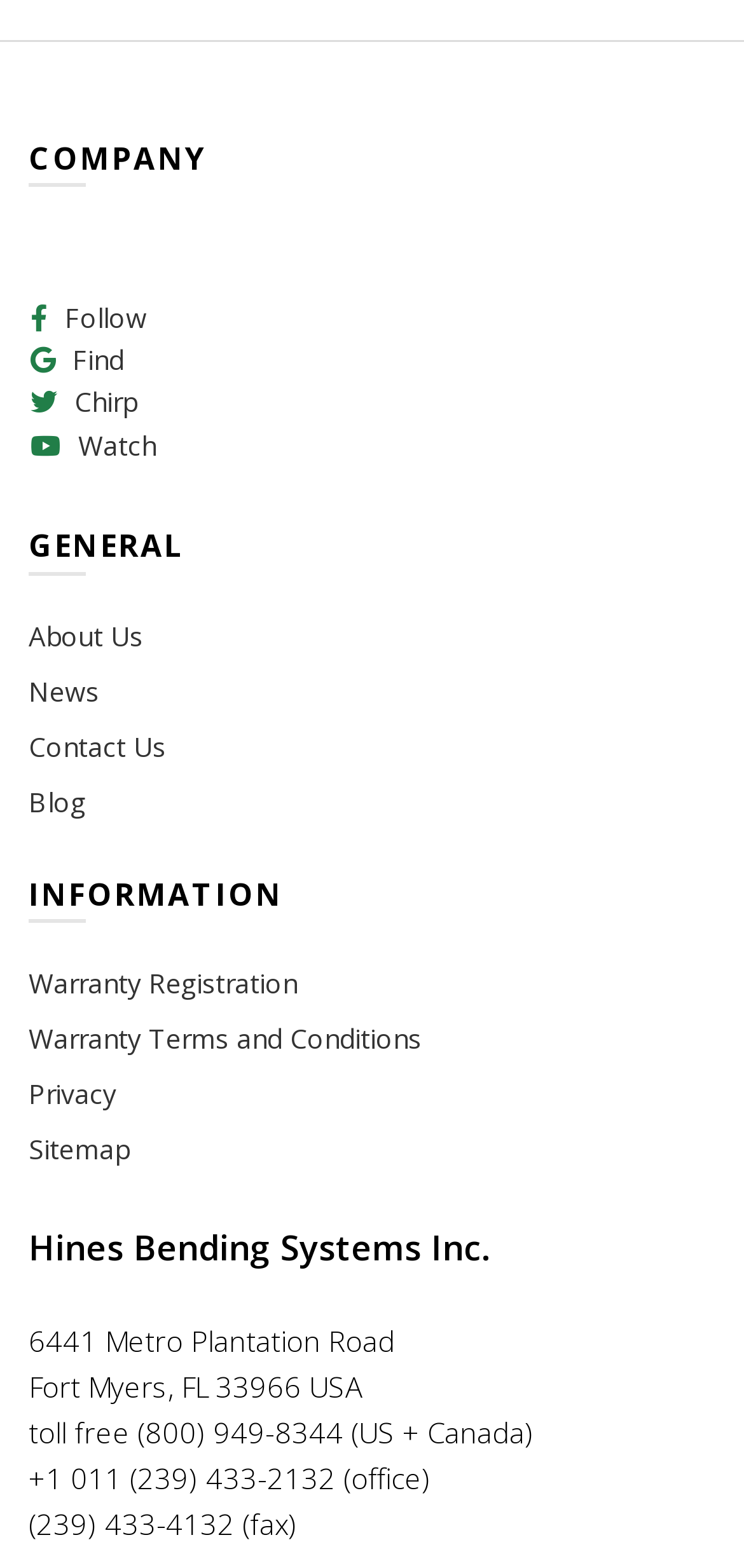Answer succinctly with a single word or phrase:
What is the address of the company?

6441 Metro Plantation Road, Fort Myers, FL 33966 USA